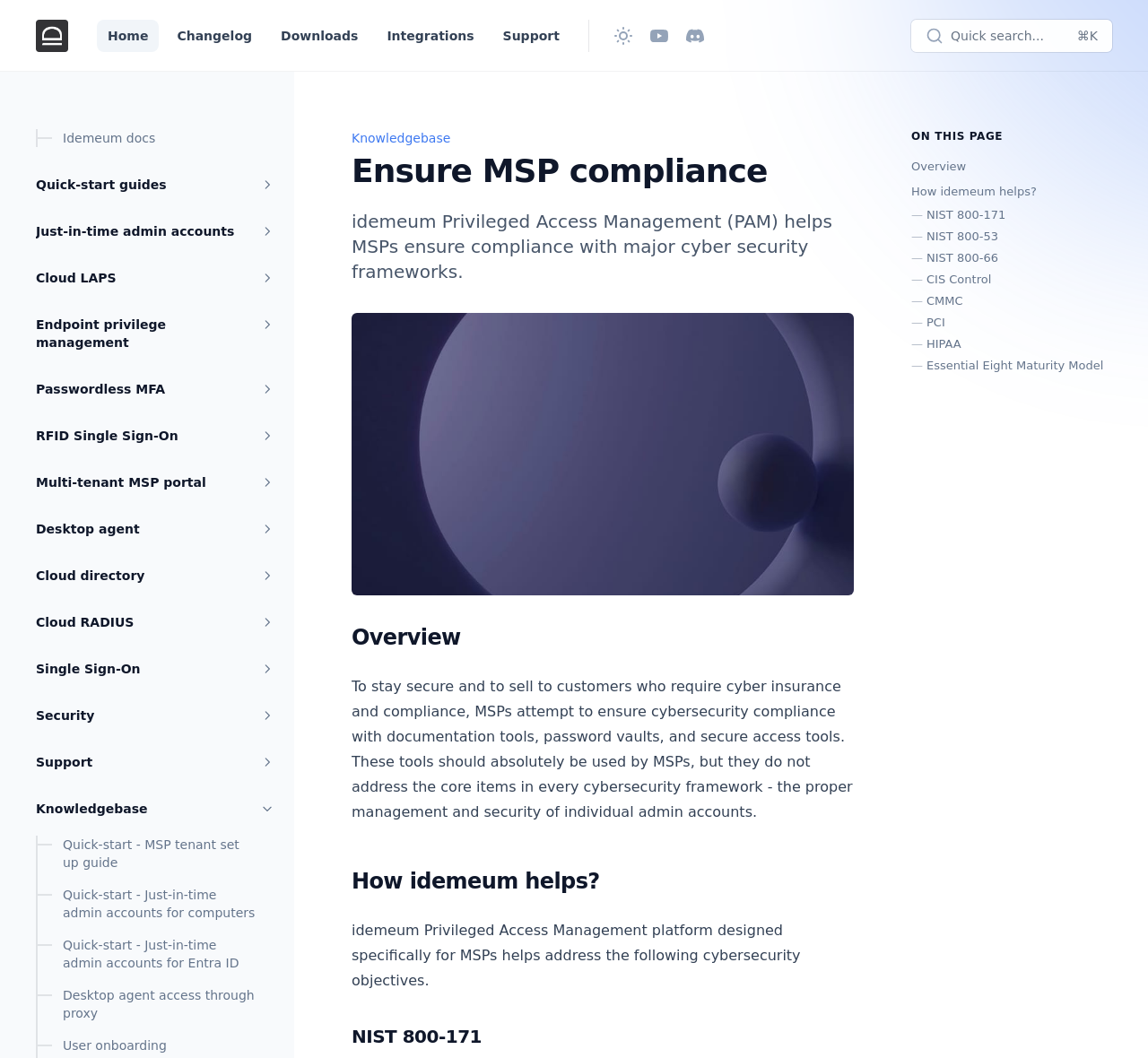Provide the bounding box coordinates of the section that needs to be clicked to accomplish the following instruction: "Click idemeum documentation."

[0.031, 0.018, 0.059, 0.049]